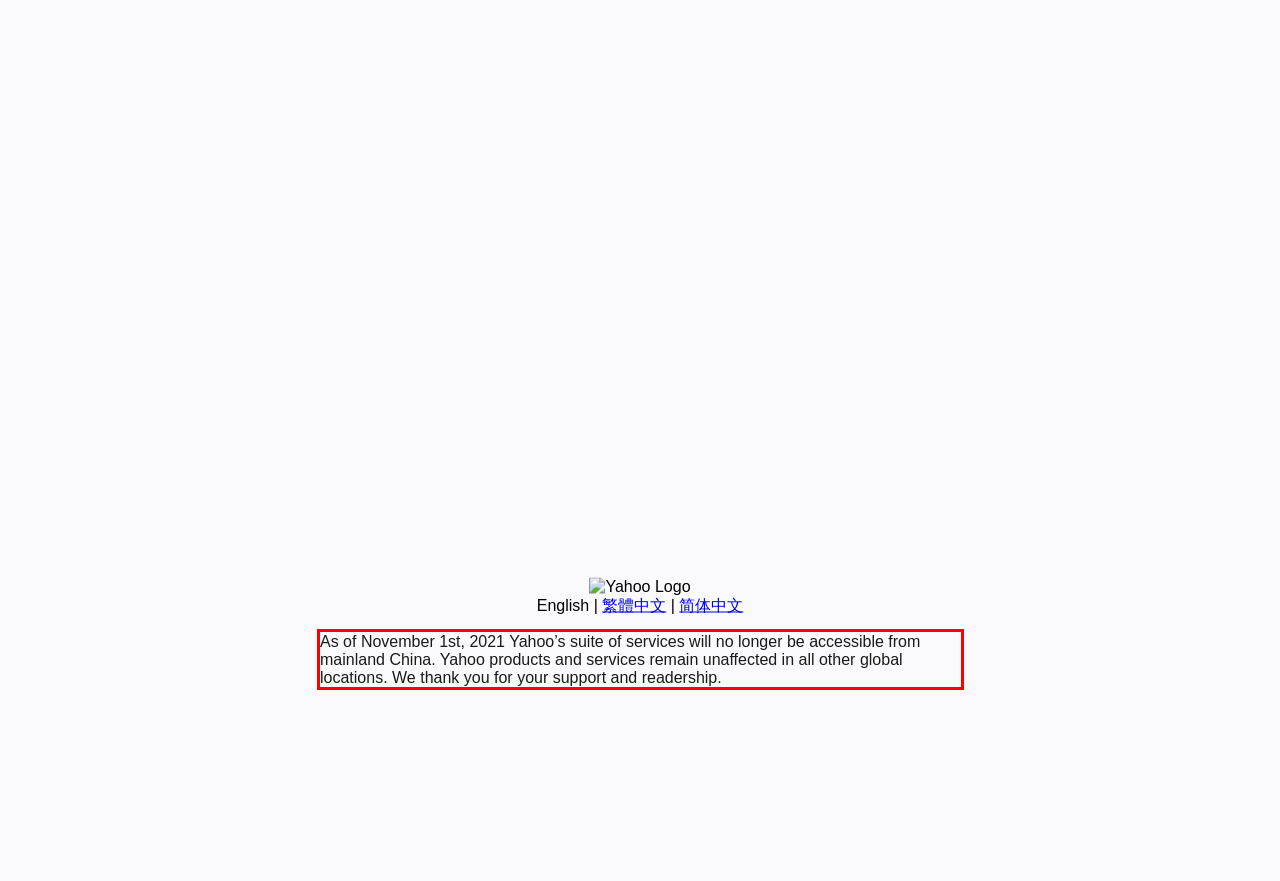Please examine the webpage screenshot containing a red bounding box and use OCR to recognize and output the text inside the red bounding box.

As of November 1st, 2021 Yahoo’s suite of services will no longer be accessible from mainland China. Yahoo products and services remain unaffected in all other global locations. We thank you for your support and readership.